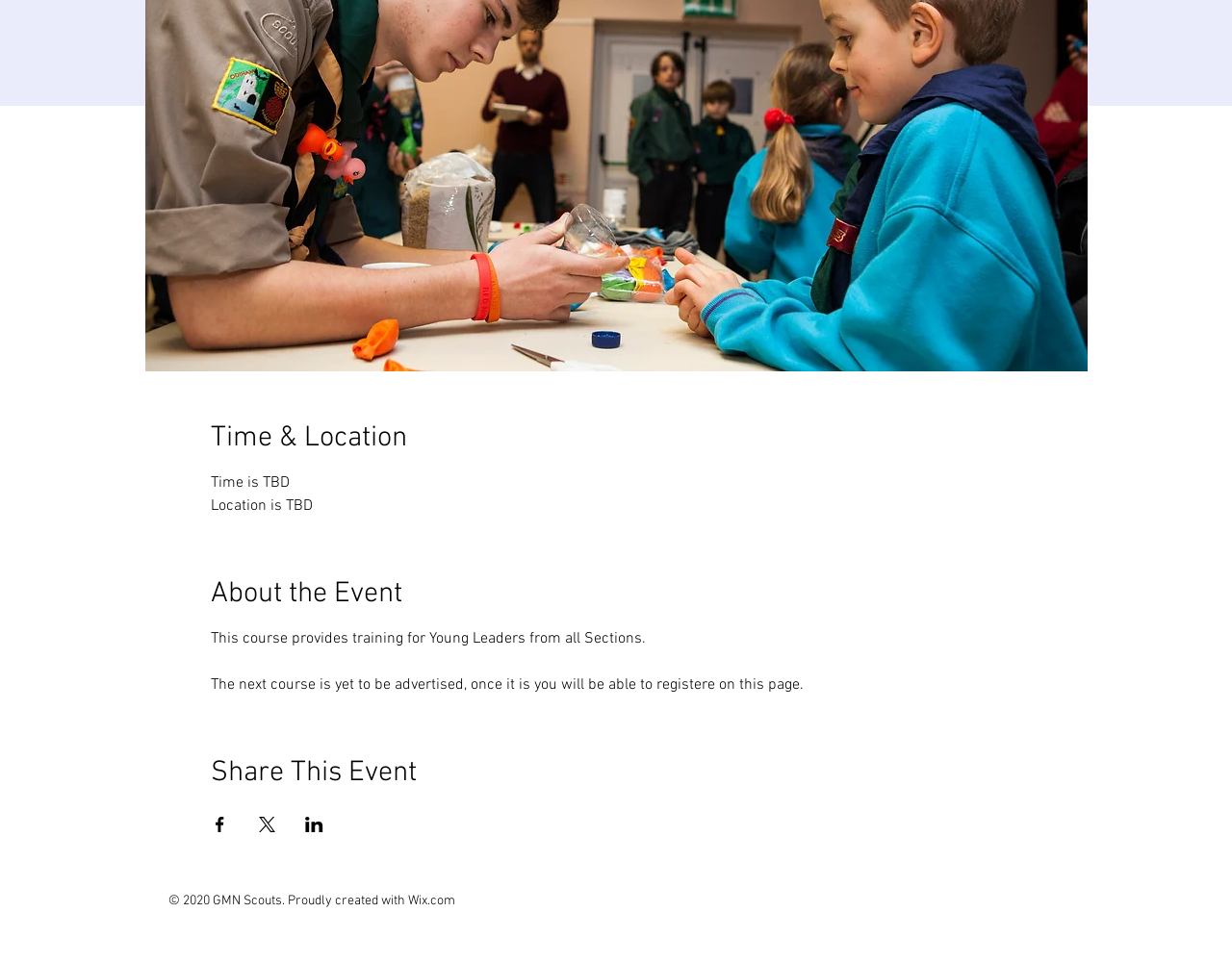Provide the bounding box coordinates of the HTML element described by the text: "Wix.com".

[0.331, 0.927, 0.37, 0.944]